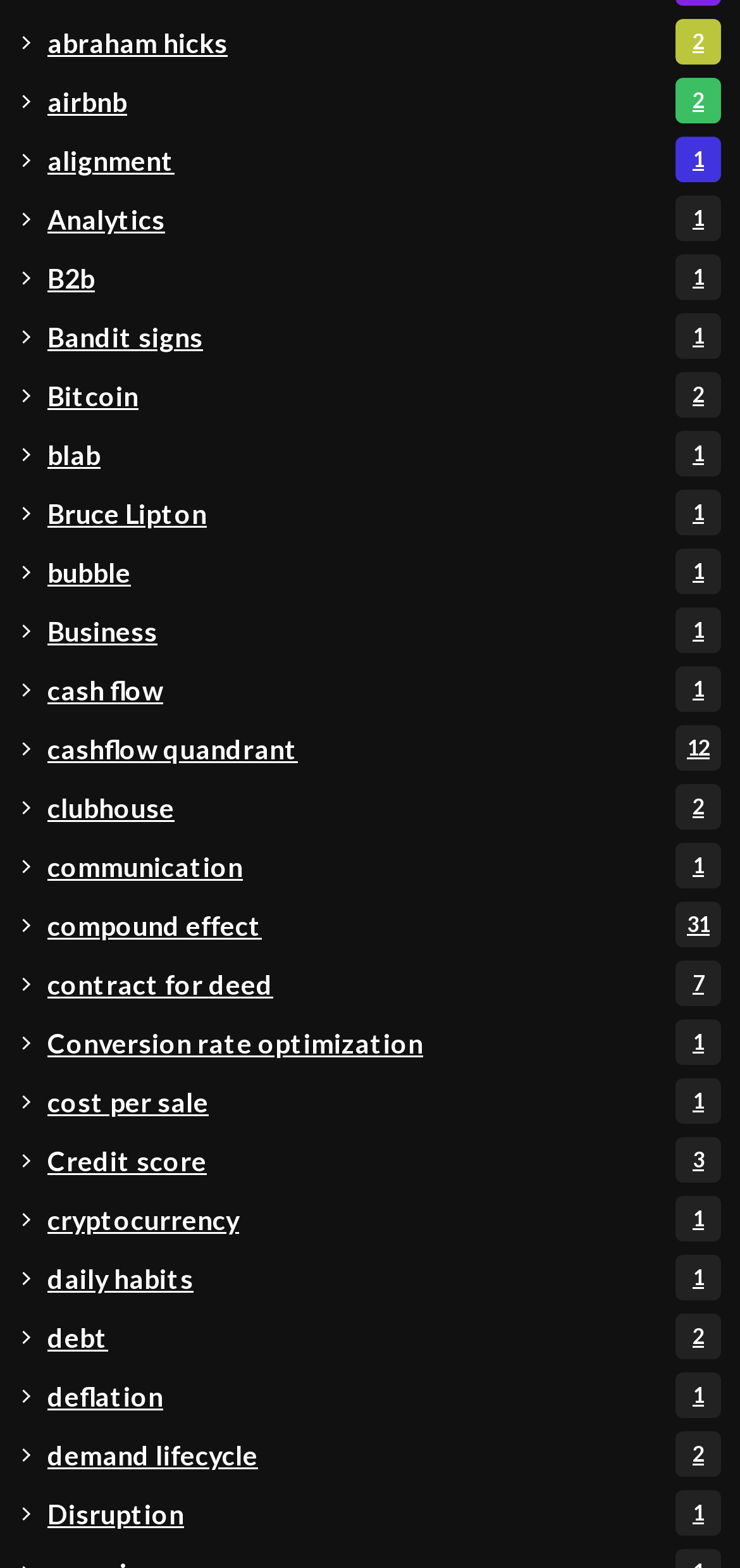Specify the bounding box coordinates of the area to click in order to follow the given instruction: "Click the 'AGREE AND CONTINUE' button."

None